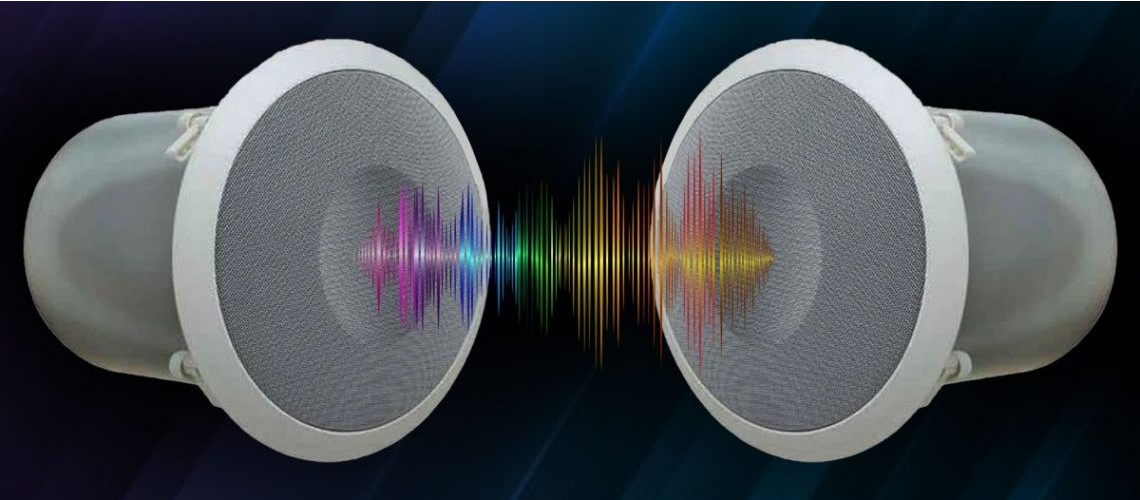What do the colors in the backdrop represent?
Using the information from the image, provide a comprehensive answer to the question.

The gradient of colors in the backdrop symbolizes sound waves, highlighting the speakers' ability to produce high-quality audio while ensuring cleanliness and efficiency in operational environments.